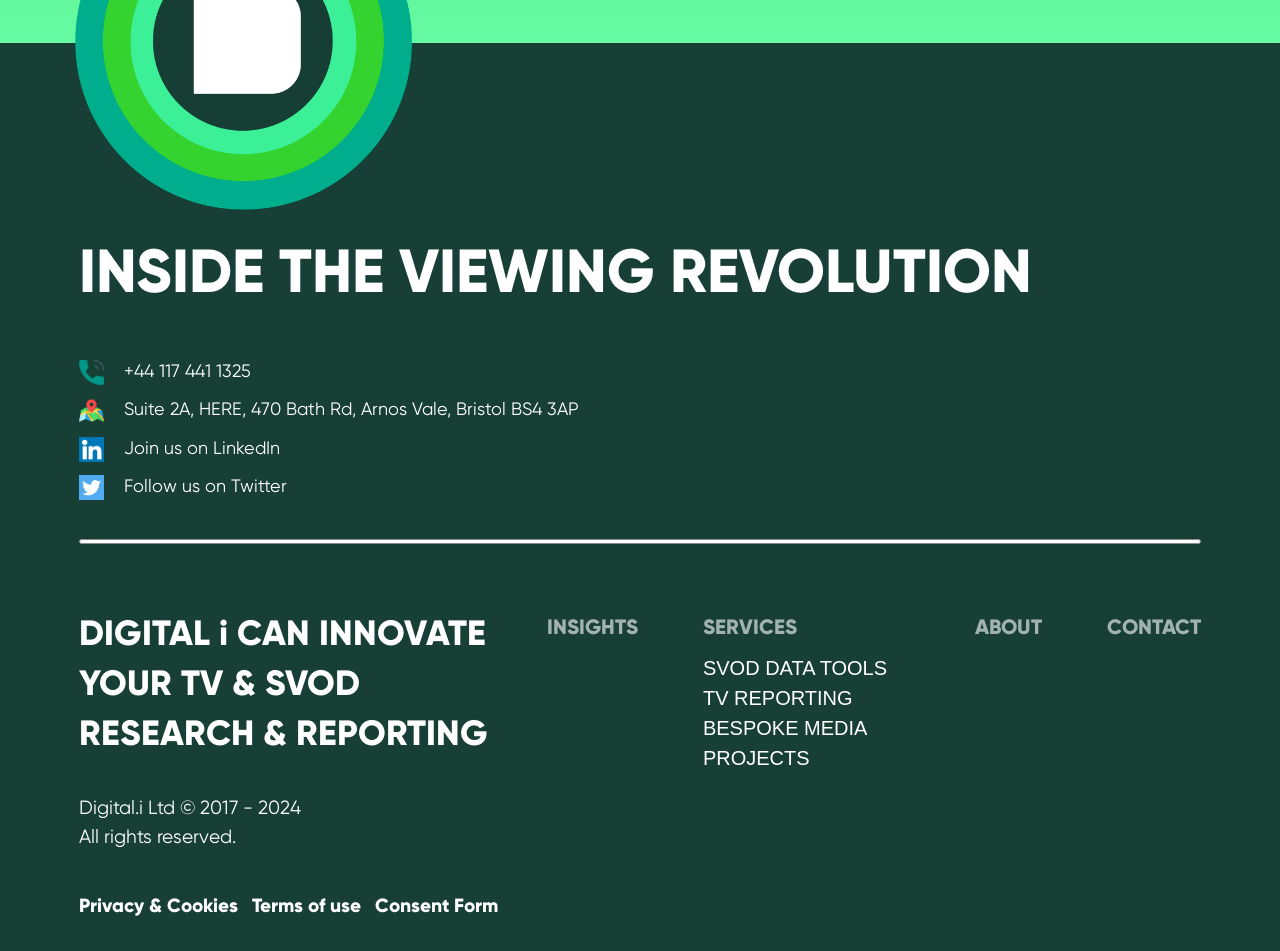What is the copyright year range of the company?
Please utilize the information in the image to give a detailed response to the question.

I found the copyright year range by looking at the StaticText element with the text 'Digital.i Ltd © 2017 - 2024' which is located at the bottom of the webpage.